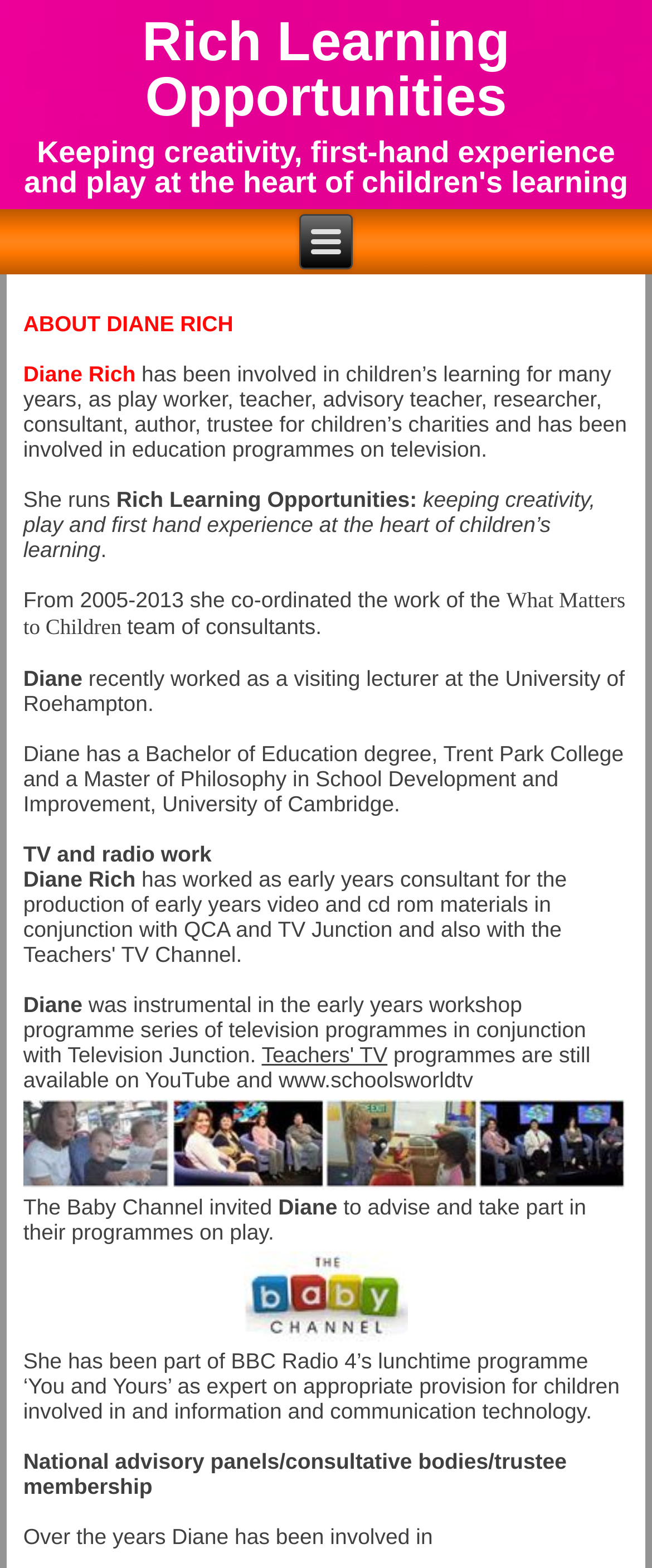Generate the text content of the main heading of the webpage.

Rich Learning Opportunities